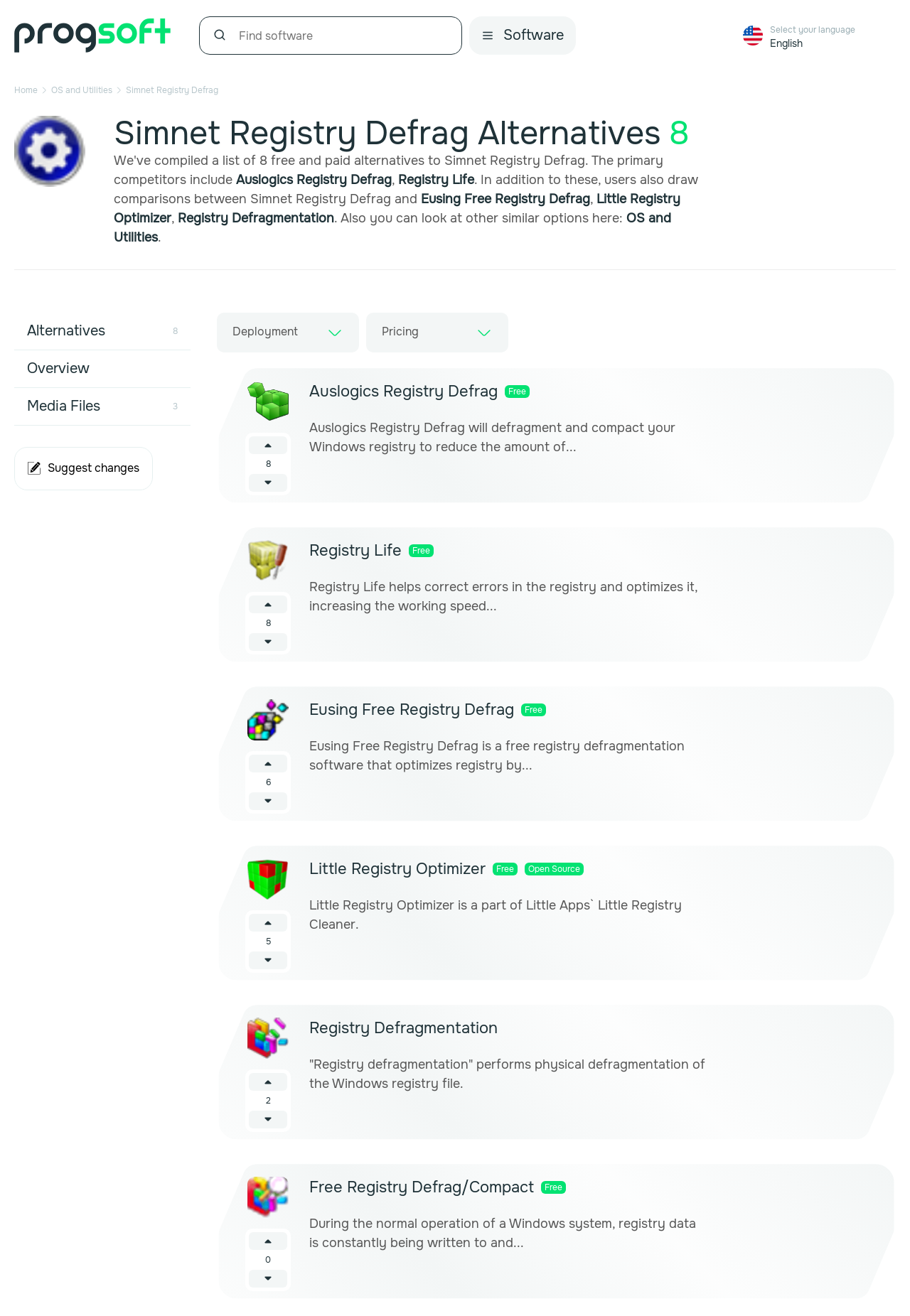How many media files are listed on the webpage?
Please respond to the question with a detailed and well-explained answer.

The webpage has a button labeled 'Media Files 3', indicating that there are 3 media files listed or available on the webpage.